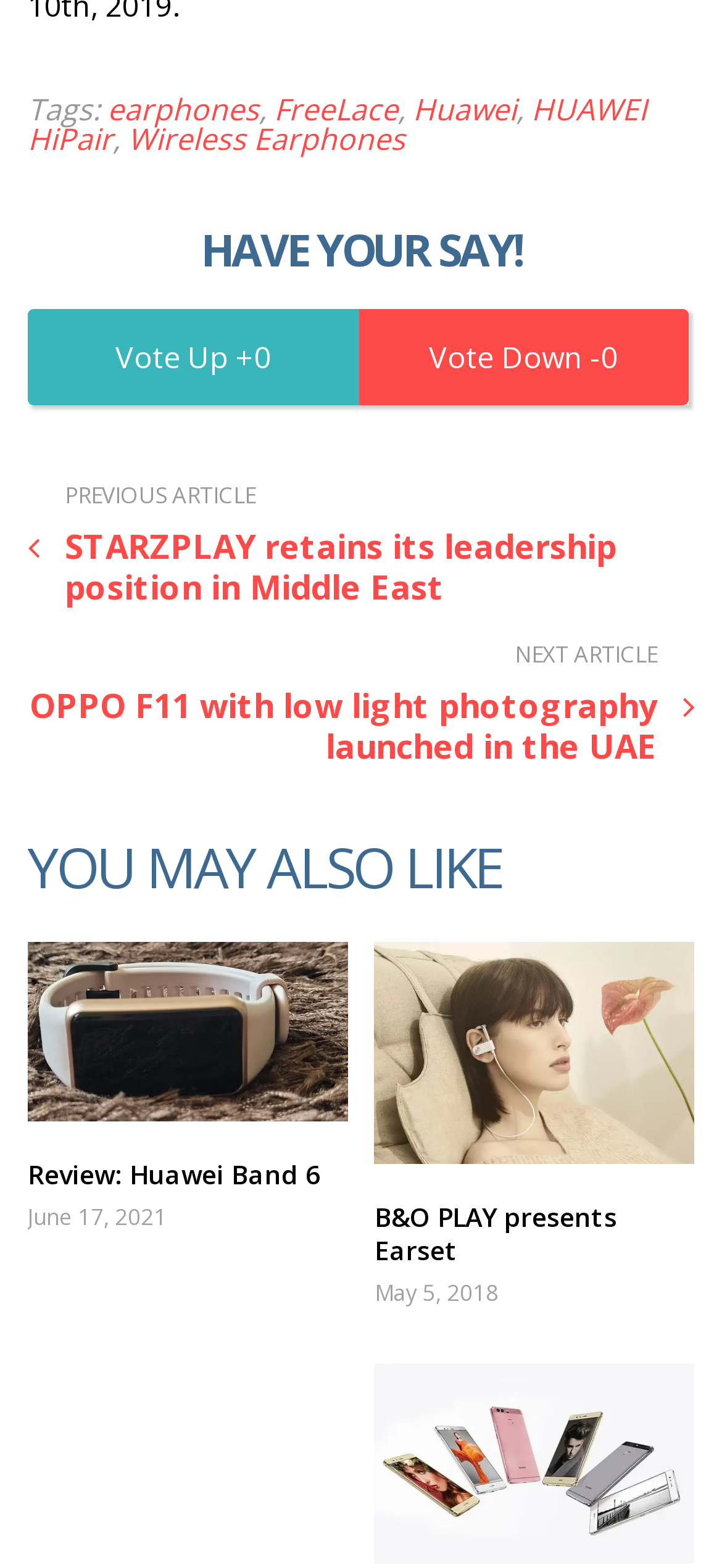Please indicate the bounding box coordinates for the clickable area to complete the following task: "Read about B&O PLAY presents Earset". The coordinates should be specified as four float numbers between 0 and 1, i.e., [left, top, right, bottom].

[0.518, 0.601, 0.961, 0.742]